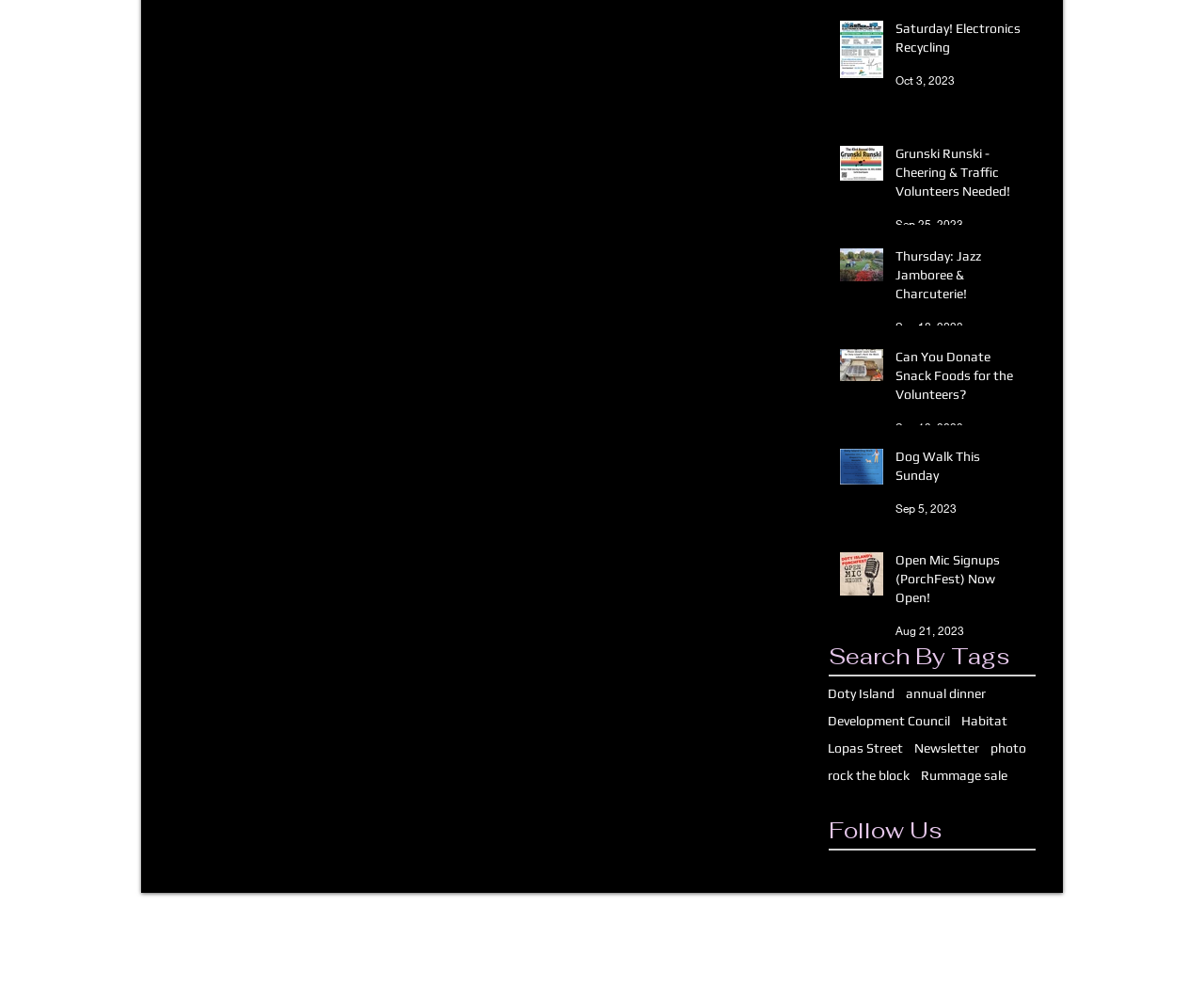Please identify the bounding box coordinates of the area I need to click to accomplish the following instruction: "Follow us on Facebook".

[0.688, 0.874, 0.706, 0.896]